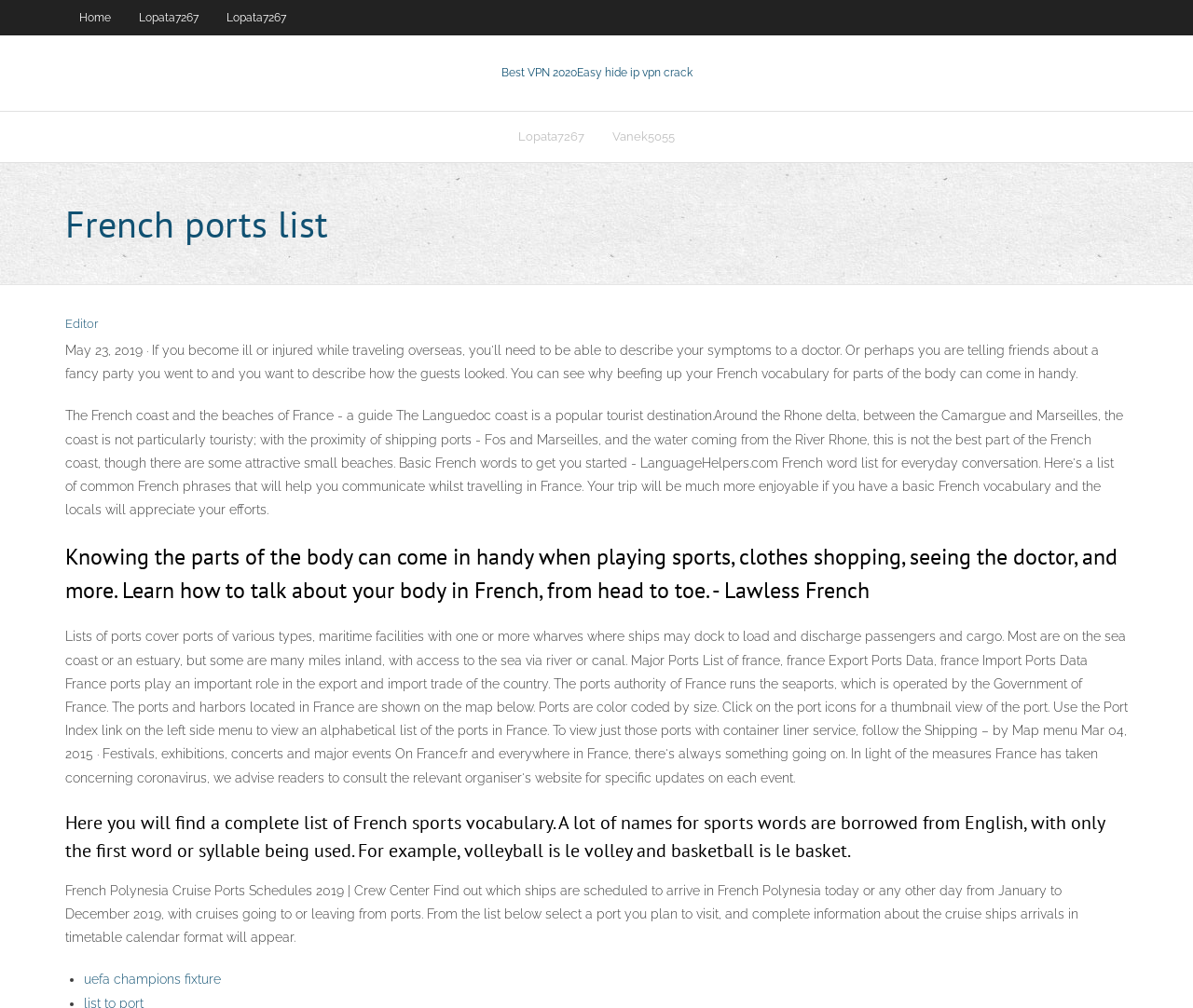Please determine the bounding box coordinates for the UI element described here. Use the format (top-left x, top-left y, bottom-right x, bottom-right y) with values bounded between 0 and 1: Lopata7267

[0.423, 0.111, 0.502, 0.16]